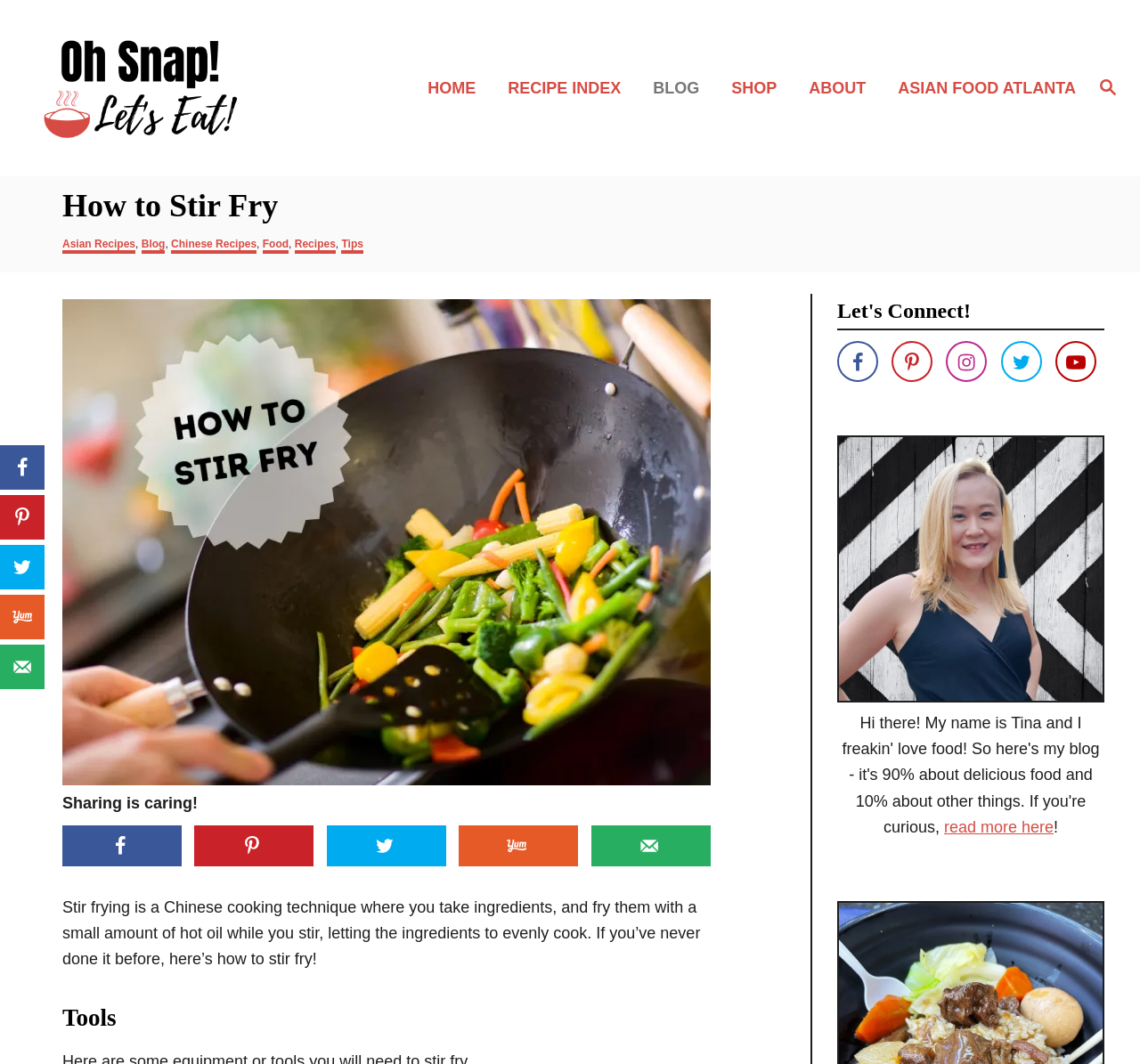Locate the bounding box coordinates of the clickable area needed to fulfill the instruction: "Search for something".

[0.944, 0.051, 1.0, 0.114]